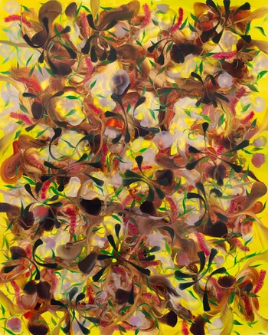Please provide a one-word or short phrase answer to the question:
What is the duration of the exhibition at the James Freeman Gallery?

May 9 to June 1, 2024